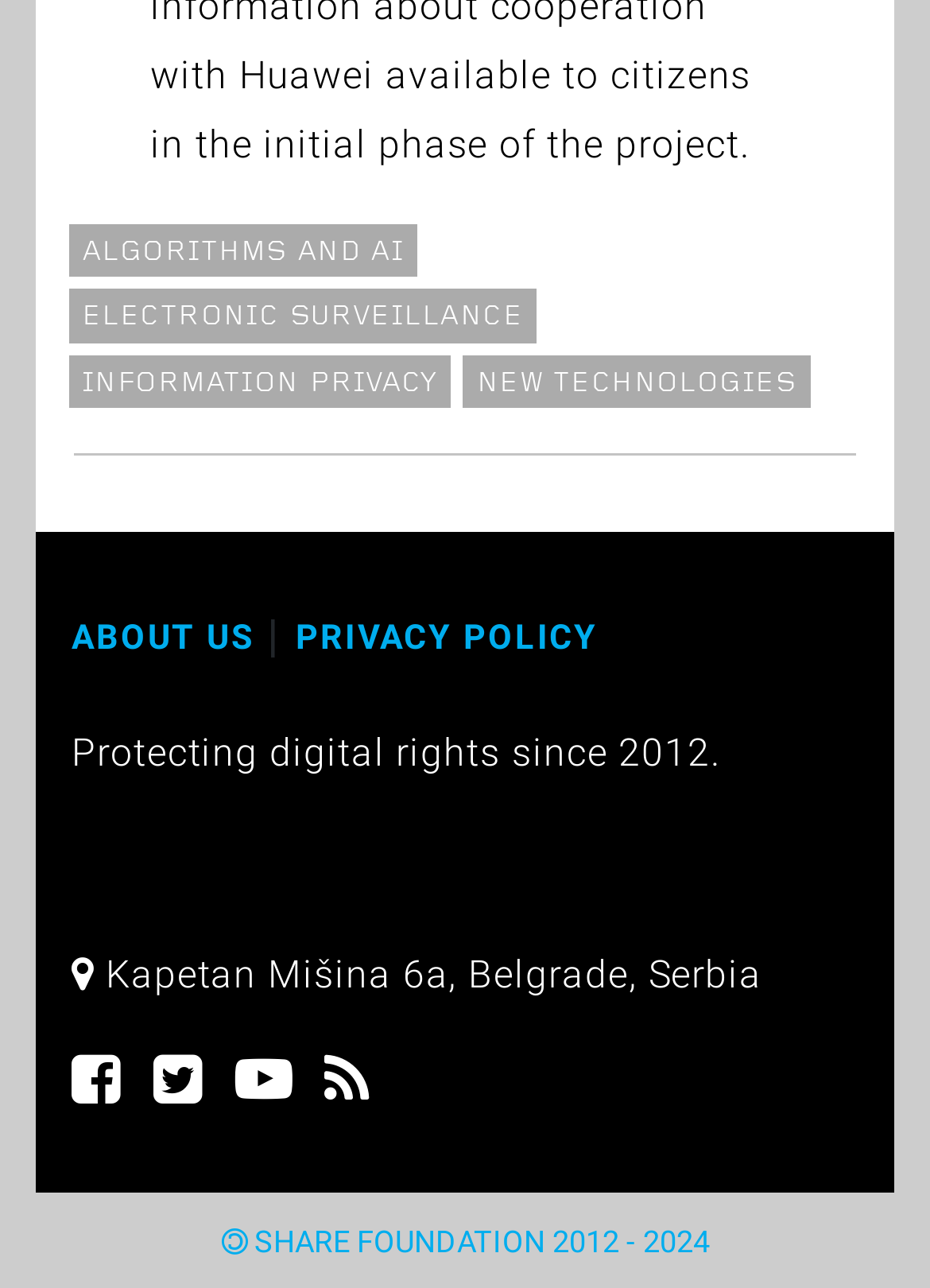What is the time period mentioned on the webpage?
Your answer should be a single word or phrase derived from the screenshot.

2012 - 2024